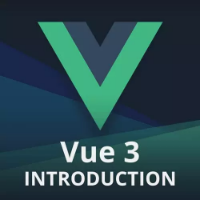Give a one-word or one-phrase response to the question:
What is the focus of the course?

Vue 3